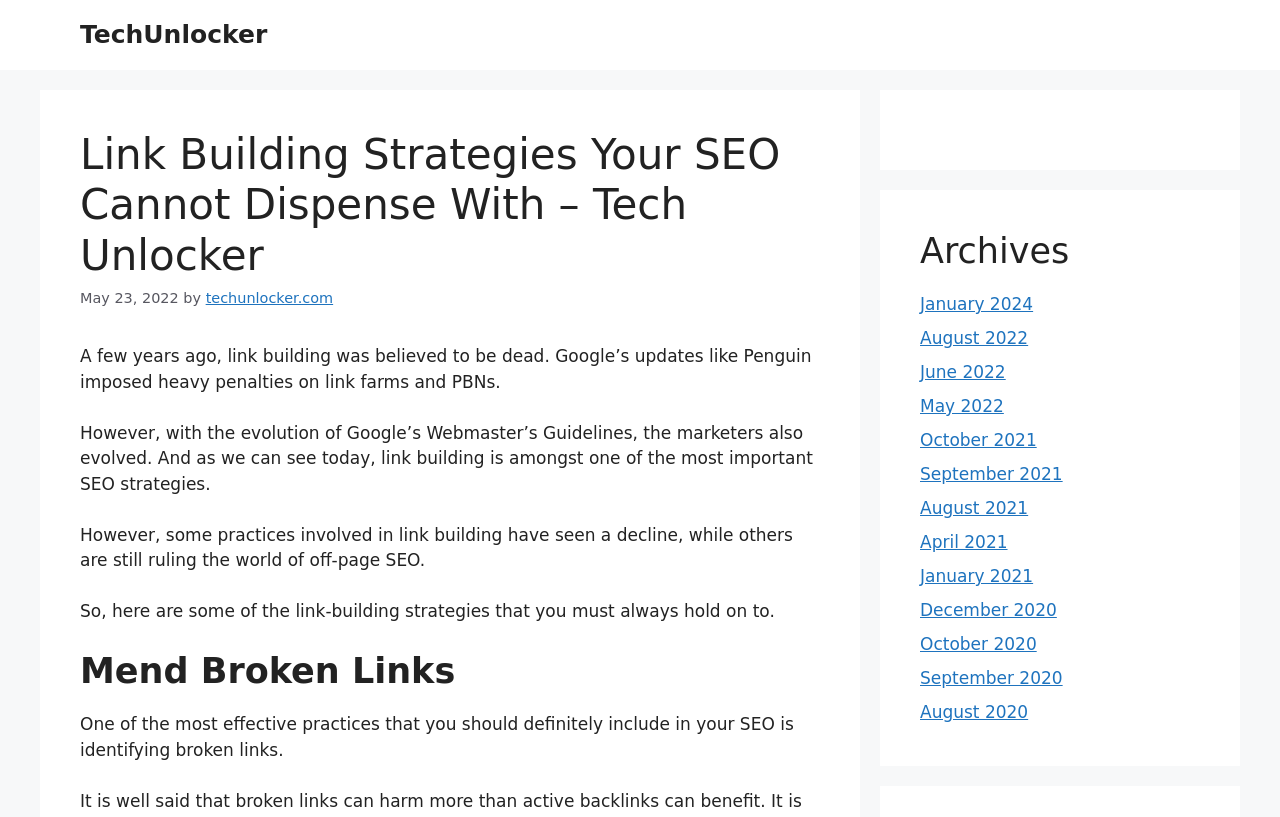Please identify the bounding box coordinates of the clickable element to fulfill the following instruction: "visit the Archives section". The coordinates should be four float numbers between 0 and 1, i.e., [left, top, right, bottom].

[0.719, 0.282, 0.938, 0.333]